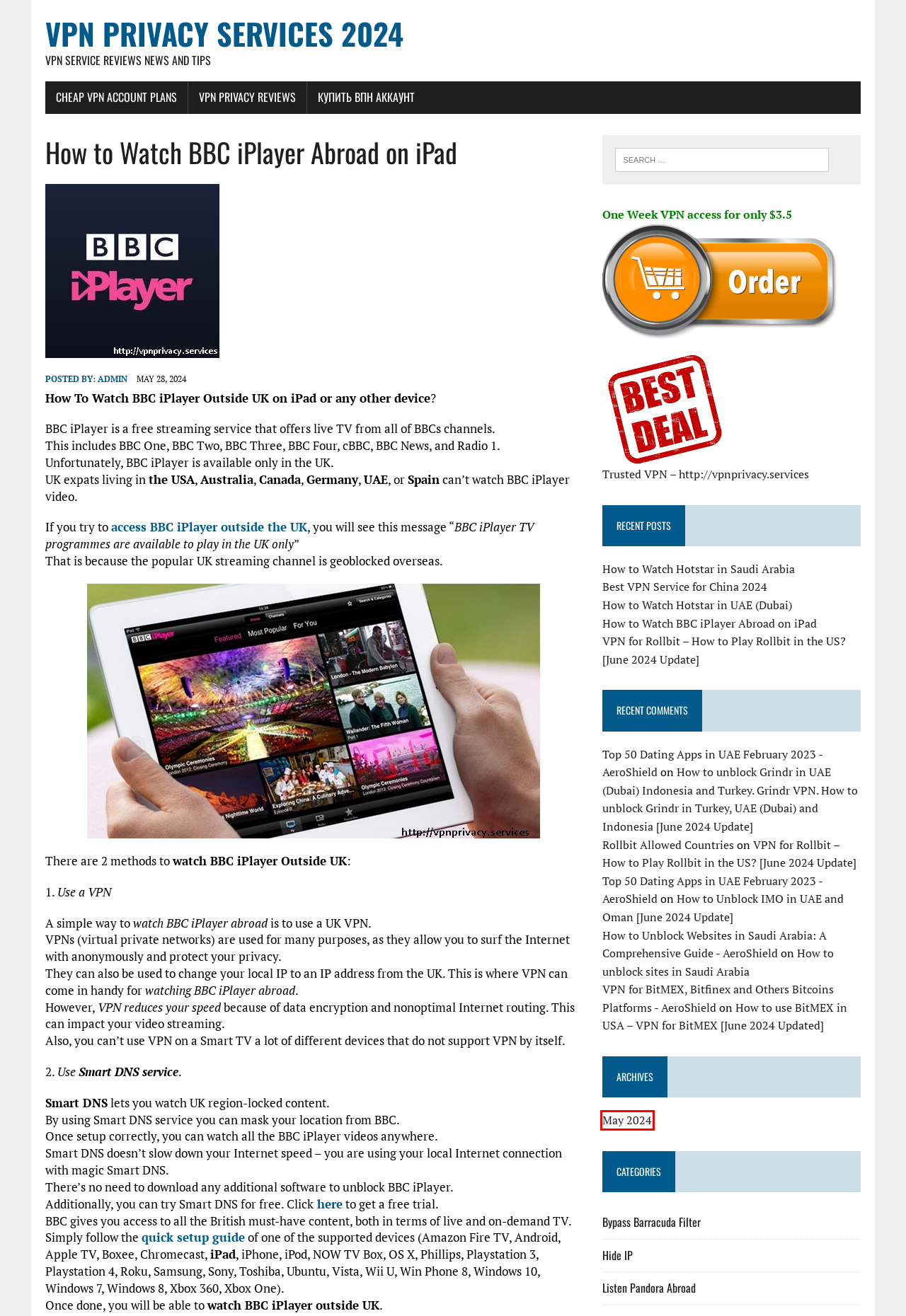Please examine the screenshot provided, which contains a red bounding box around a UI element. Select the webpage description that most accurately describes the new page displayed after clicking the highlighted element. Here are the candidates:
A. VPN Privacy Reviews - VPN Privacy Services 2024
B. How to unblock Grindr in UAE (Dubai) Indonesia and Turkey
C. VPN Privacy Services 2024 - VPN Service Reviews News and Tips
D. May 2024 - VPN Privacy Services 2024
E. How to Watch BBC iPlayer Outside UK [June 2024 Update]
F. Hide IP Archives - VPN Privacy Services 2024
G. How to Setup Smart DNS - AeroShield
H. Order VPN account online - Buy VPN account 2021

D